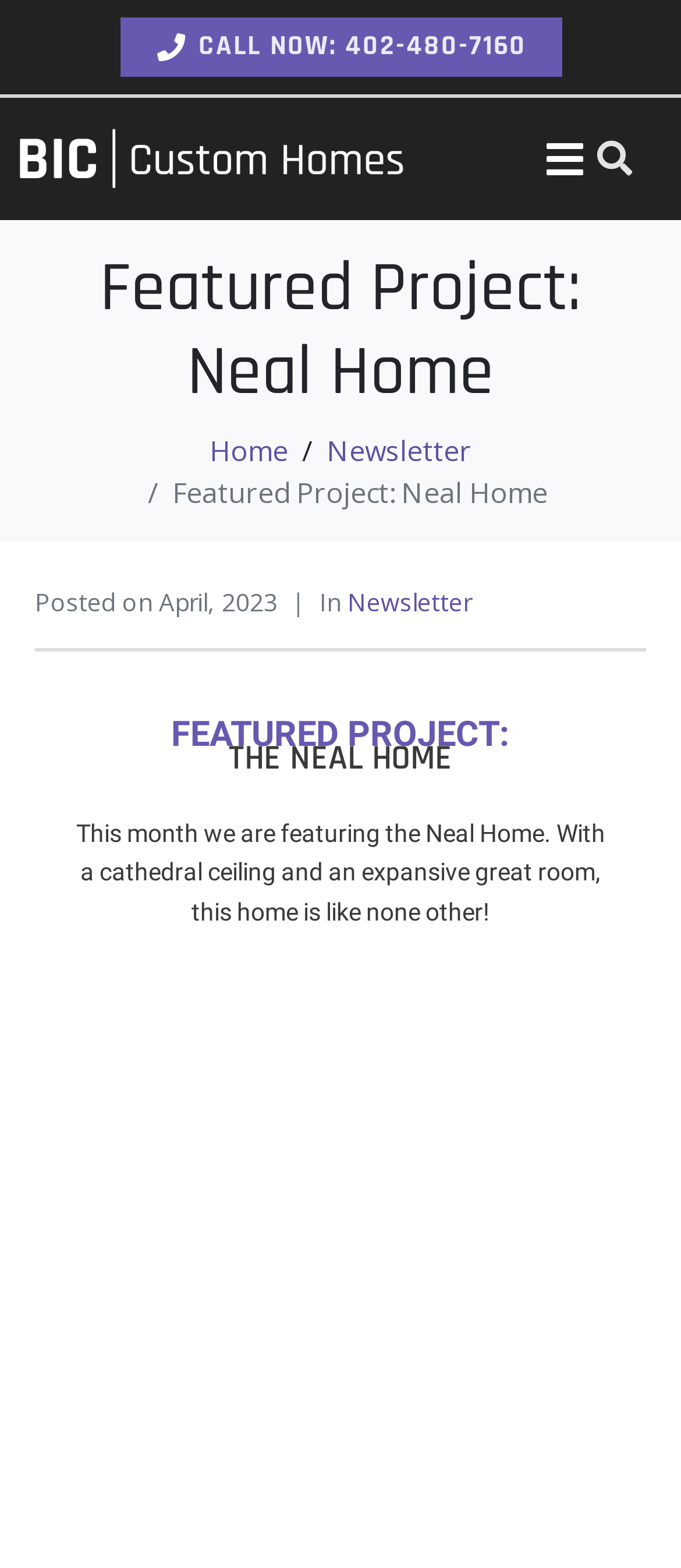By analyzing the image, answer the following question with a detailed response: What is the phone number to call?

I found the phone number by looking at the link element with the text 'CALL NOW: 402-480-7160' at the top of the webpage.